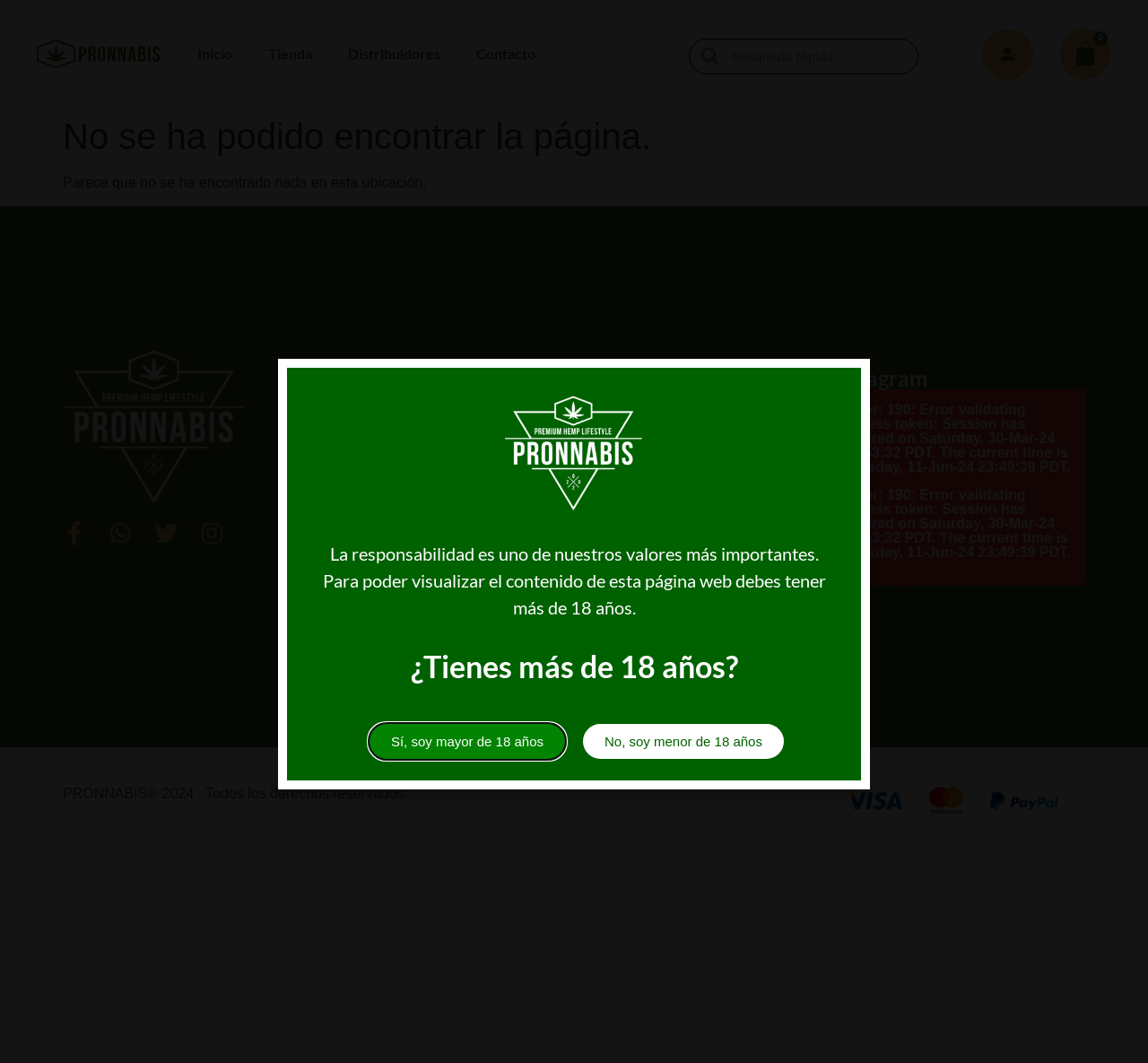Please pinpoint the bounding box coordinates for the region I should click to adhere to this instruction: "Follow Pronnabis on Facebook".

[0.055, 0.49, 0.075, 0.512]